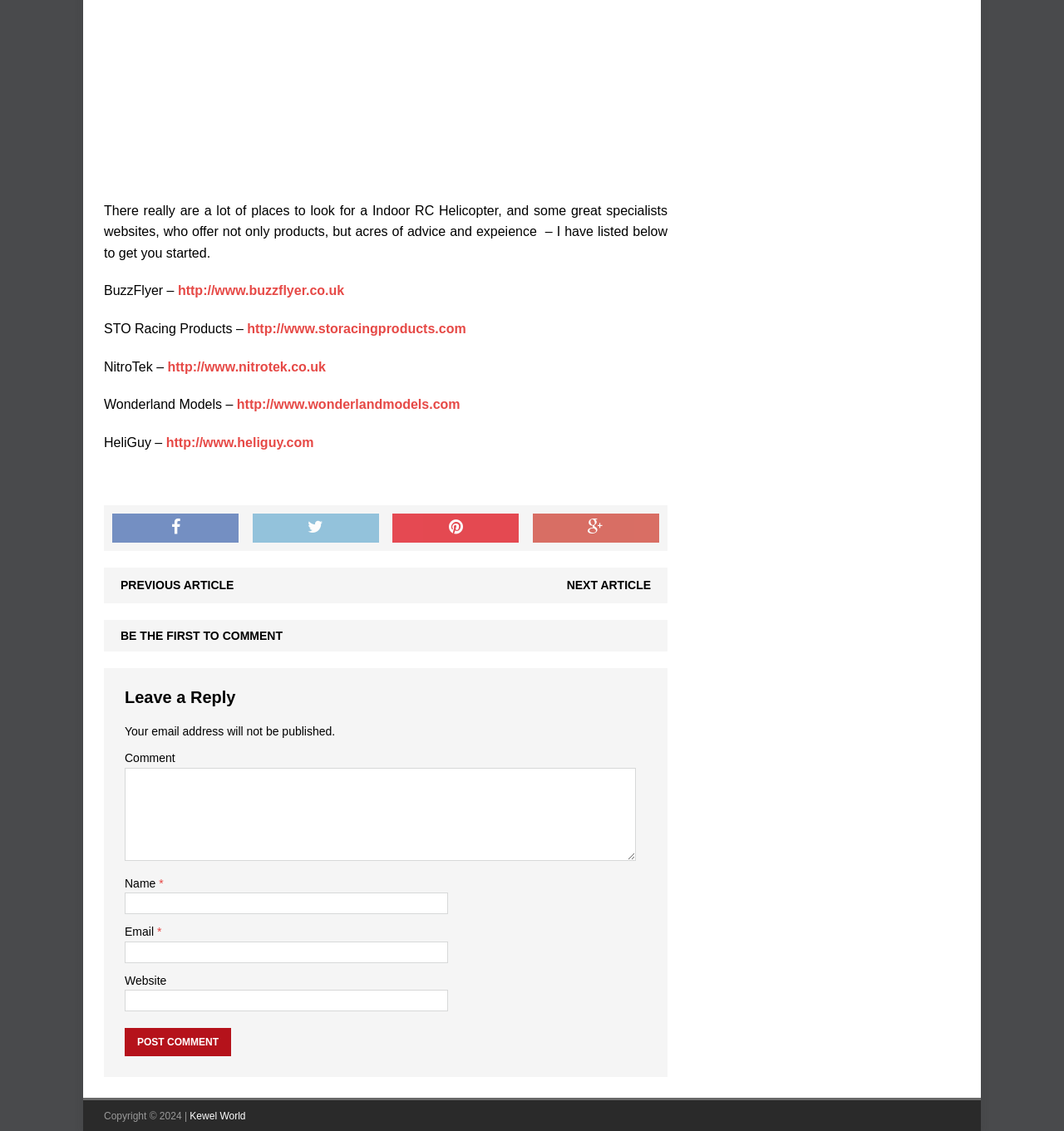Respond with a single word or phrase to the following question: How many websites are listed for indoor RC helicopters?

5